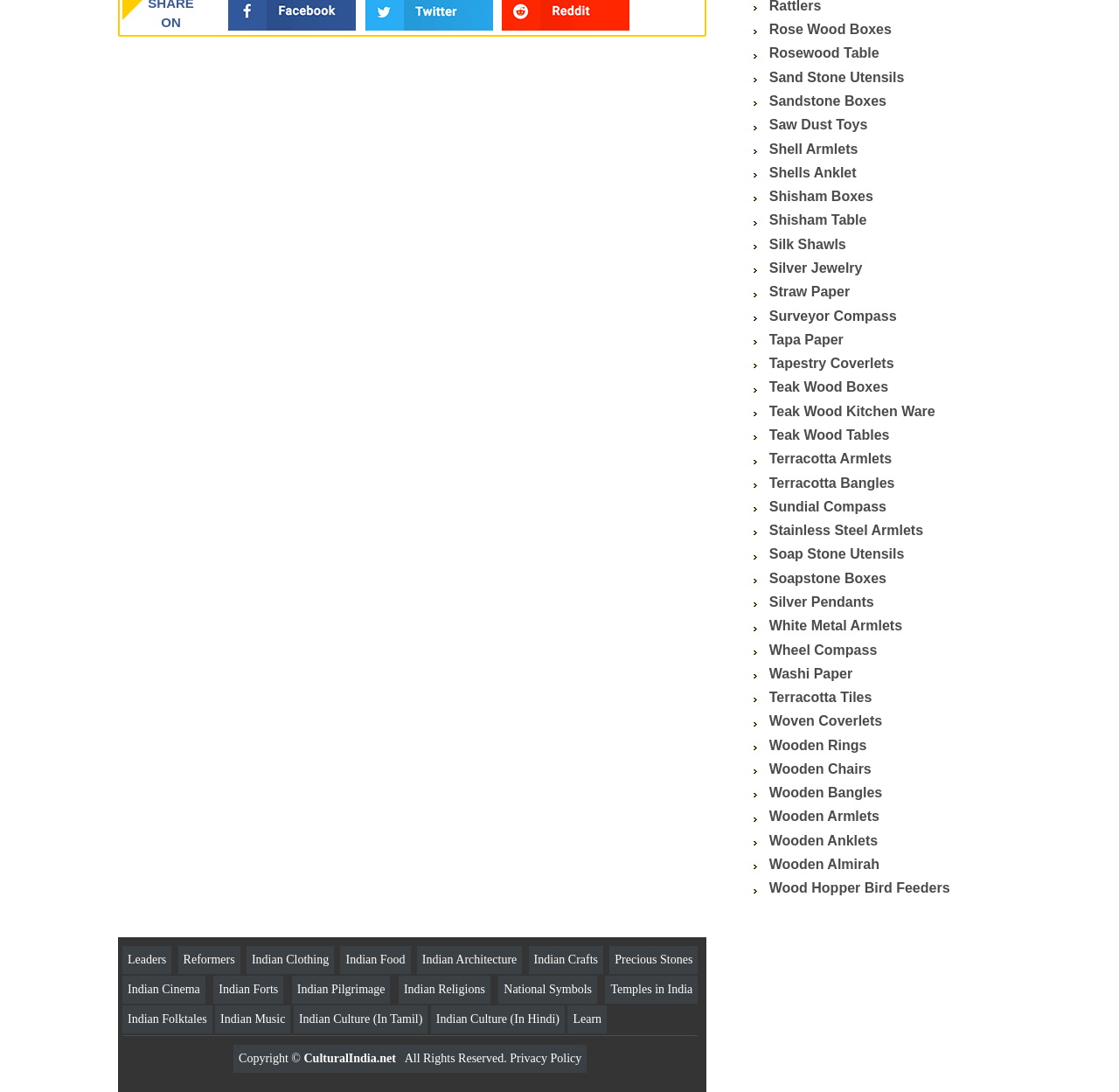Please give a succinct answer to the question in one word or phrase:
Are there any product categories related to wood?

Yes